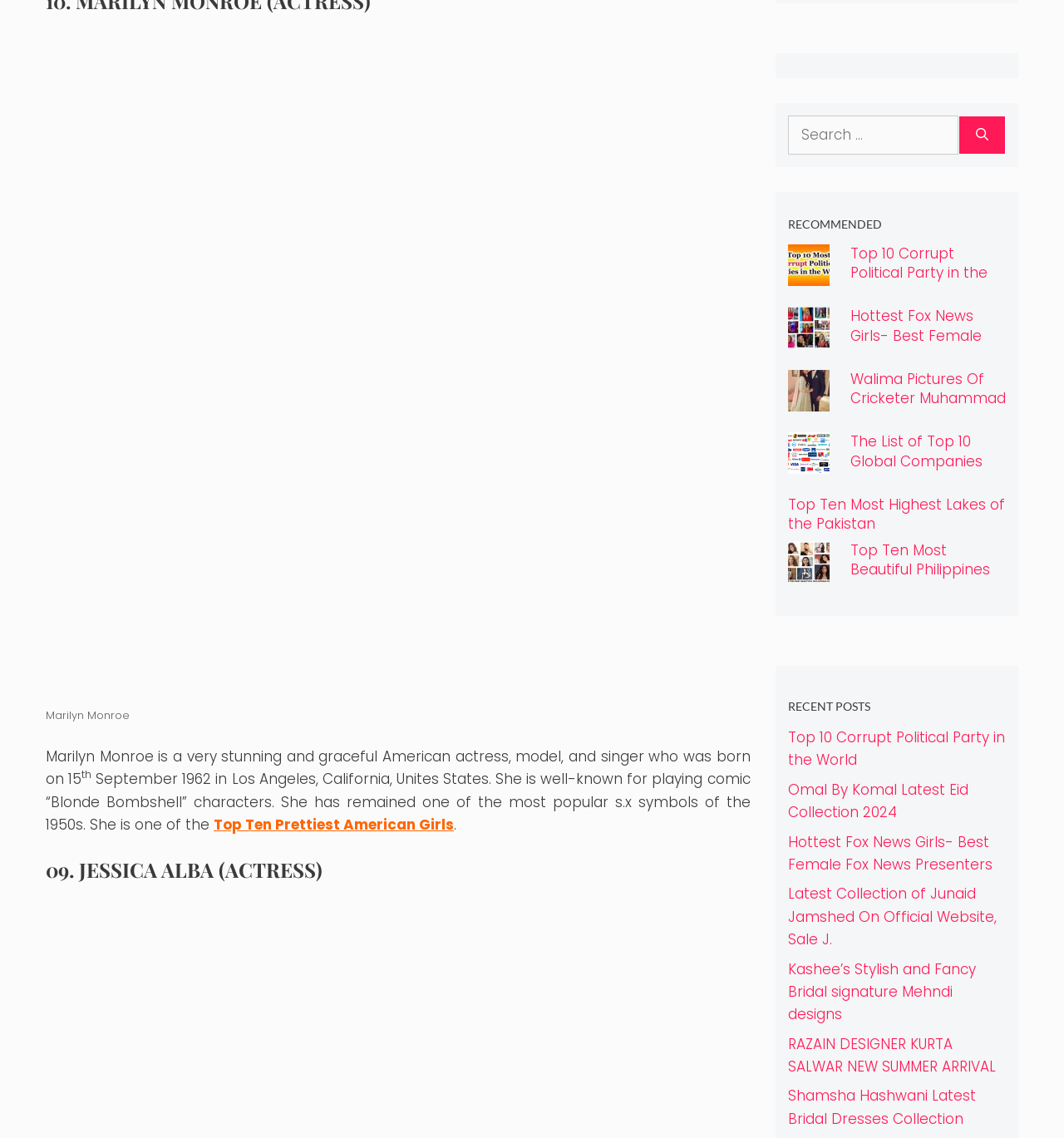How many images are in the first figure element?
Please analyze the image and answer the question with as much detail as possible.

I examined the first figure element, which contains a link and an image, and found that it has only one image.